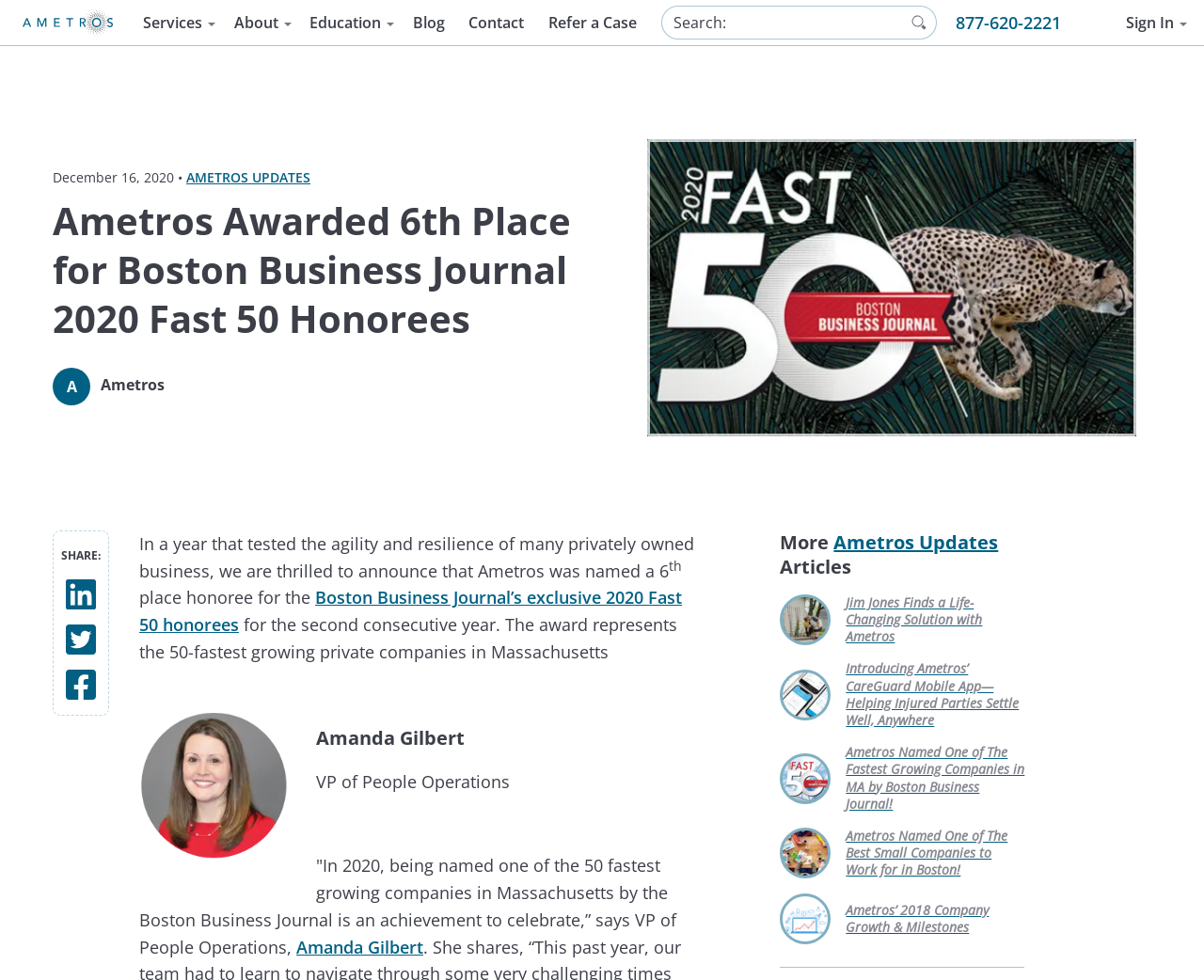Please find and report the bounding box coordinates of the element to click in order to perform the following action: "Share on LinkedIn". The coordinates should be expressed as four float numbers between 0 and 1, in the format [left, top, right, bottom].

[0.055, 0.597, 0.08, 0.613]